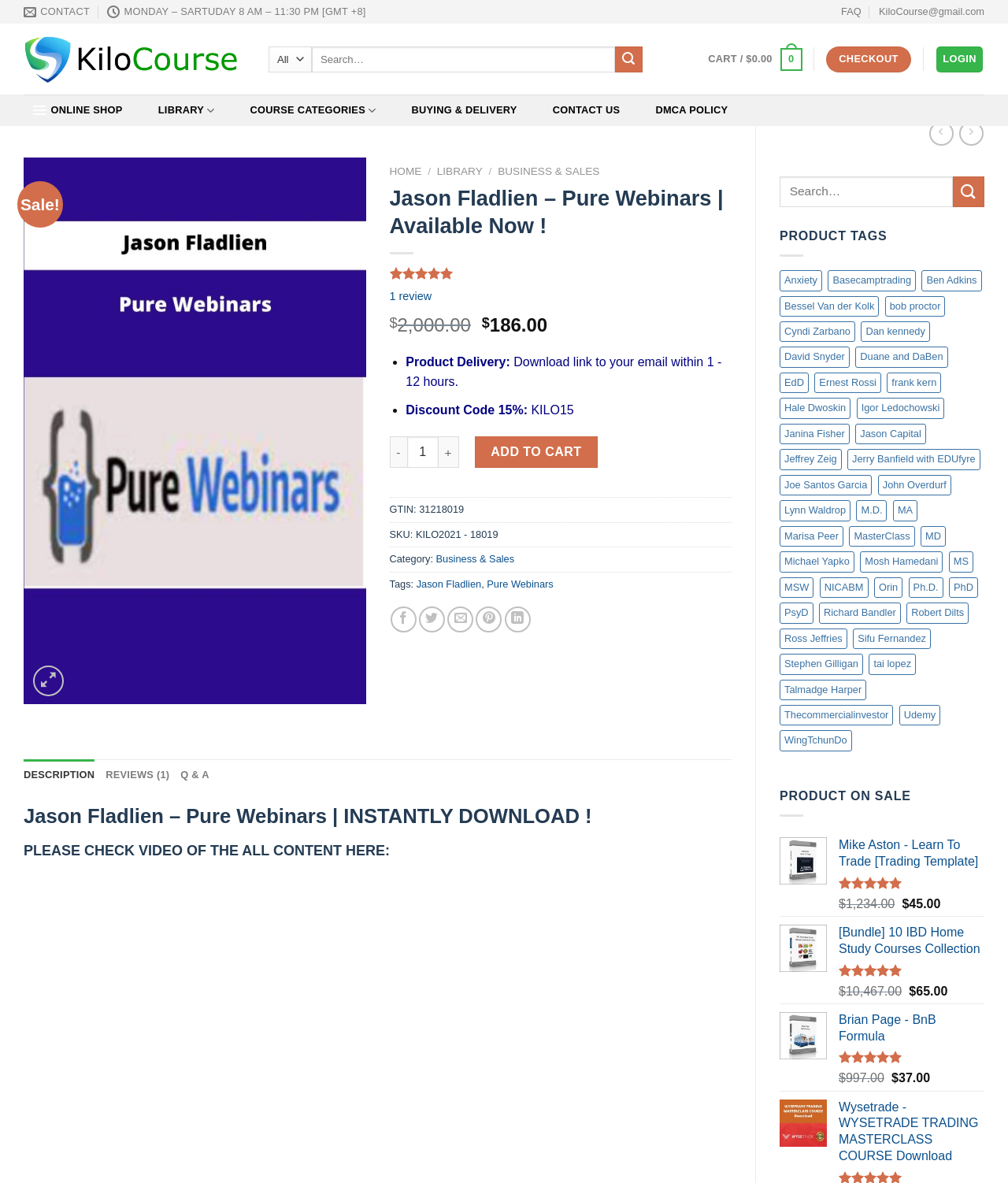Extract the top-level heading from the webpage and provide its text.

Jason Fladlien – Pure Webinars | Available Now !